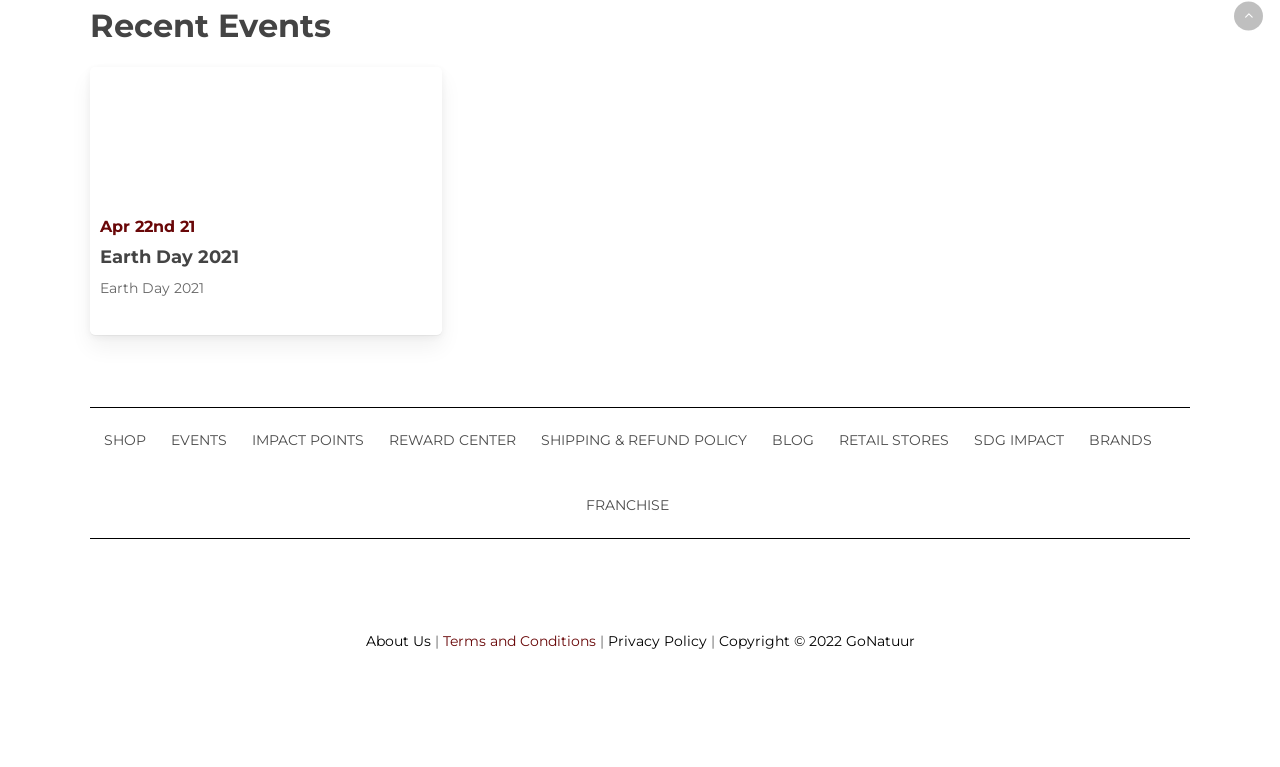Pinpoint the bounding box coordinates of the clickable element to carry out the following instruction: "Read about Our Expertise."

None